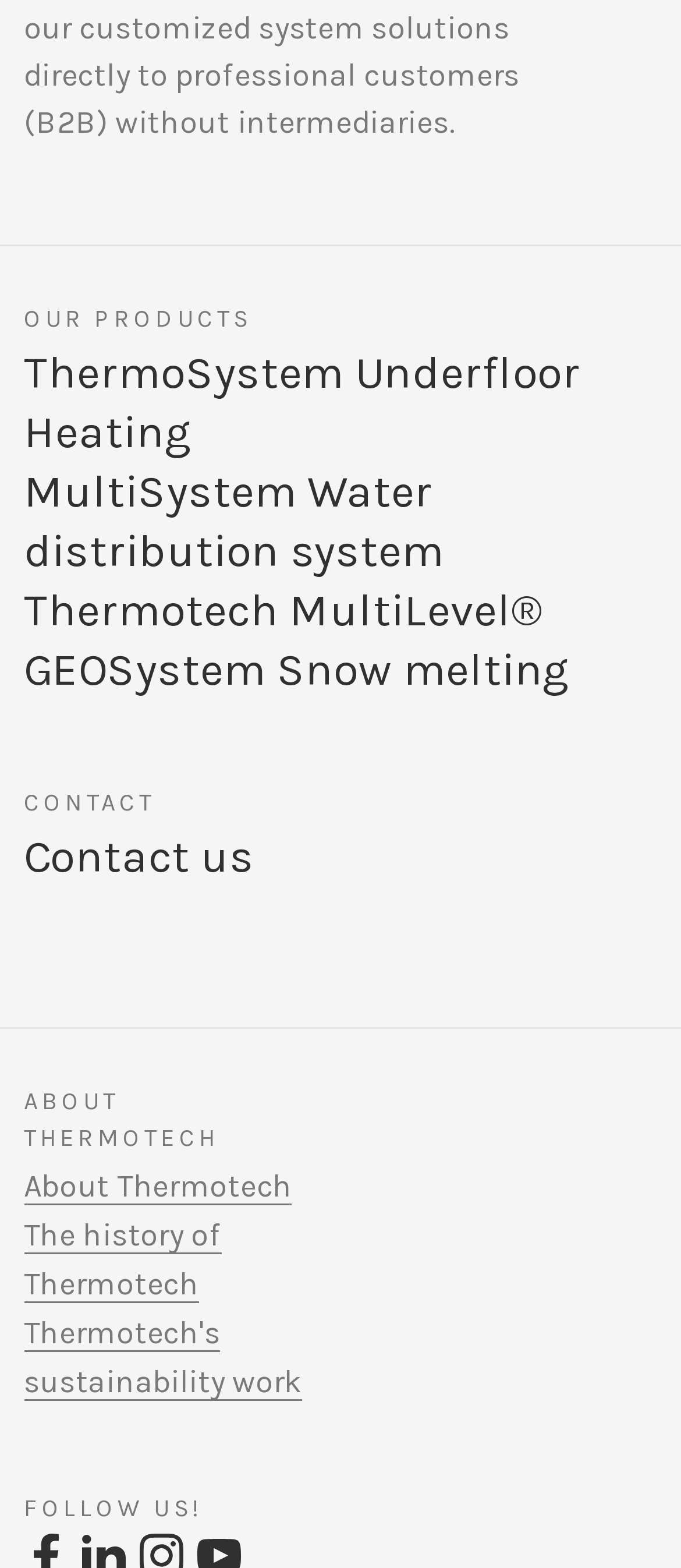Pinpoint the bounding box coordinates for the area that should be clicked to perform the following instruction: "Learn about Thermotech's history".

[0.035, 0.776, 0.325, 0.831]